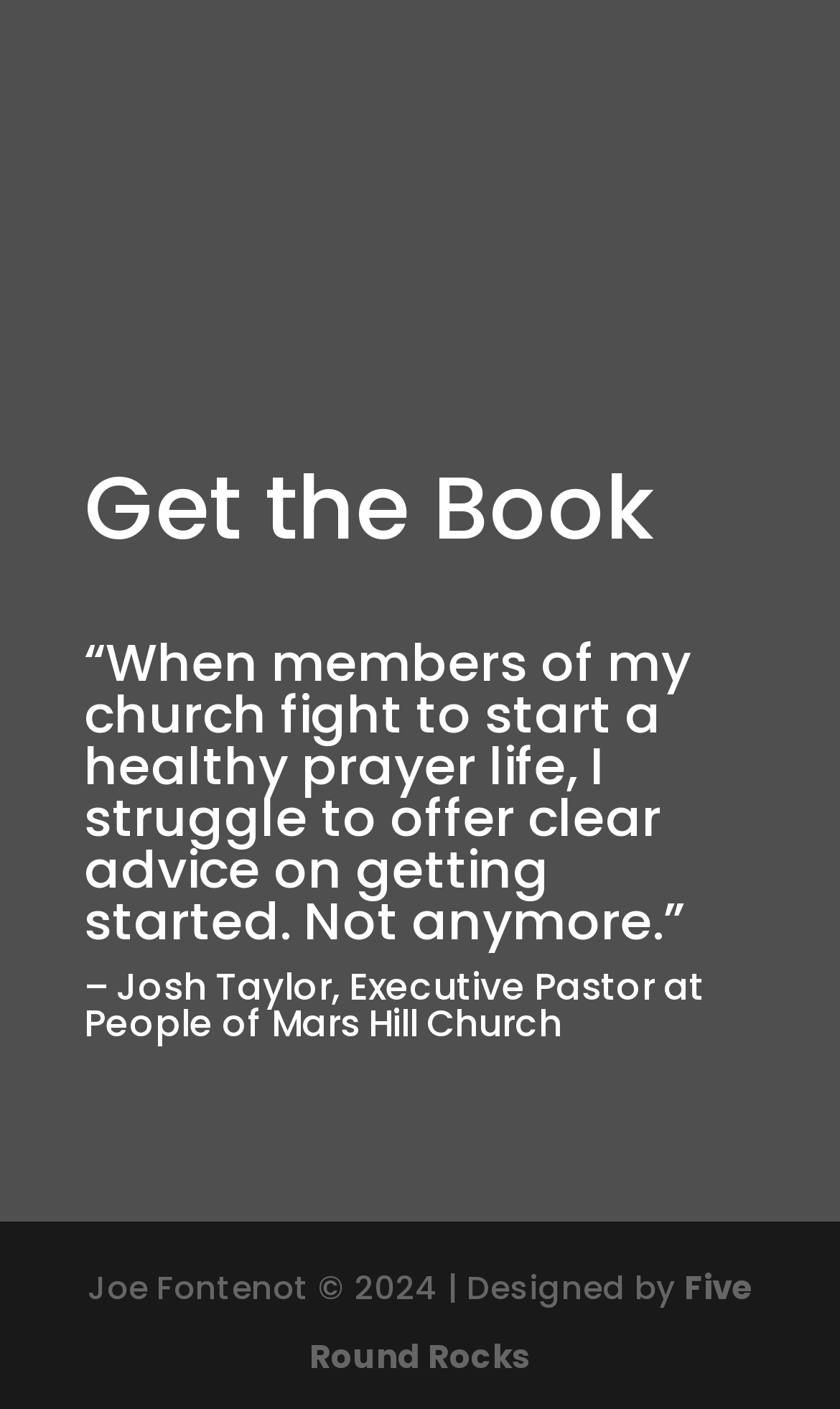Provide the bounding box coordinates for the UI element that is described as: "Five Round Rocks".

[0.368, 0.897, 0.896, 0.979]